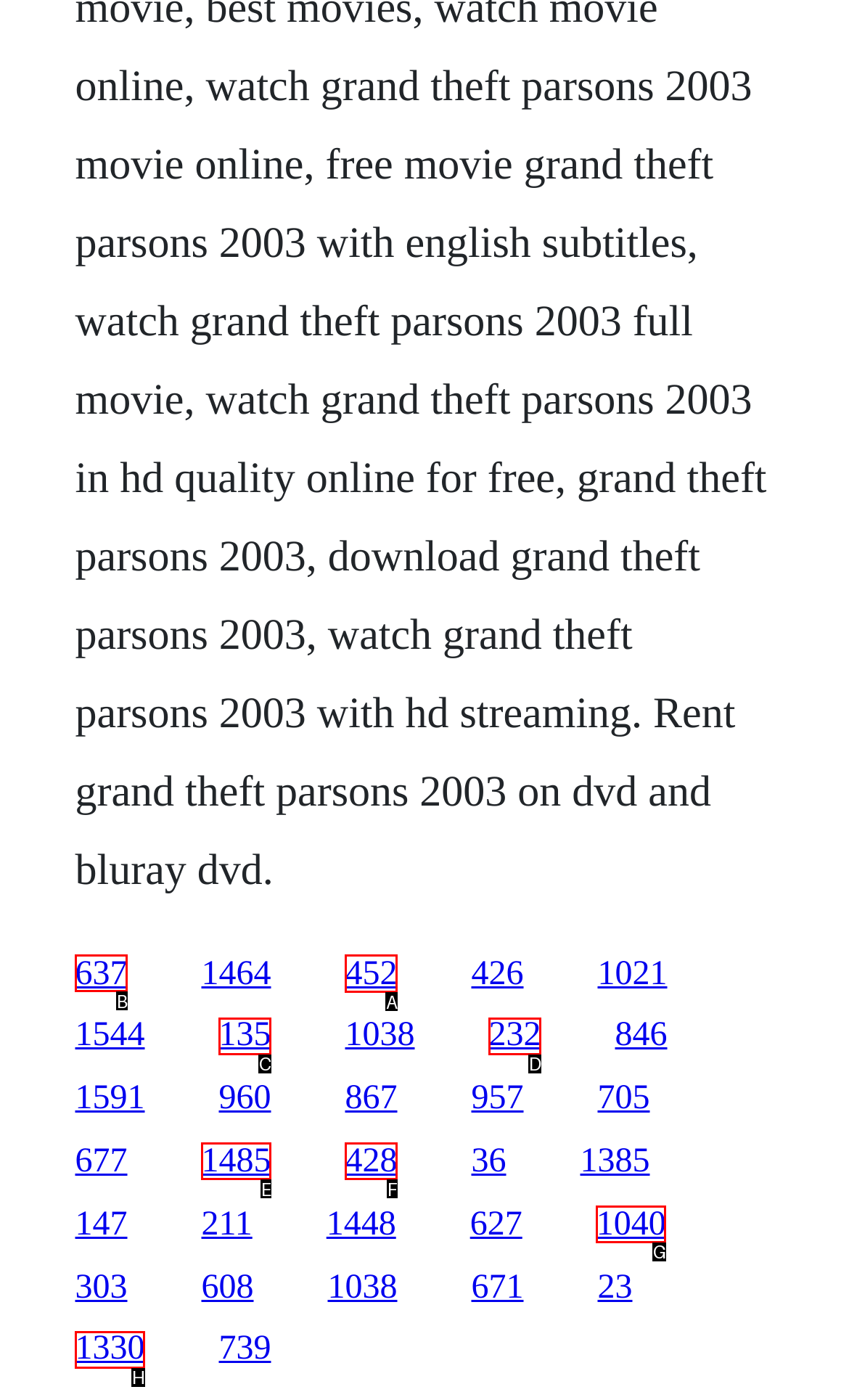Identify the HTML element to click to fulfill this task: visit the third link
Answer with the letter from the given choices.

A